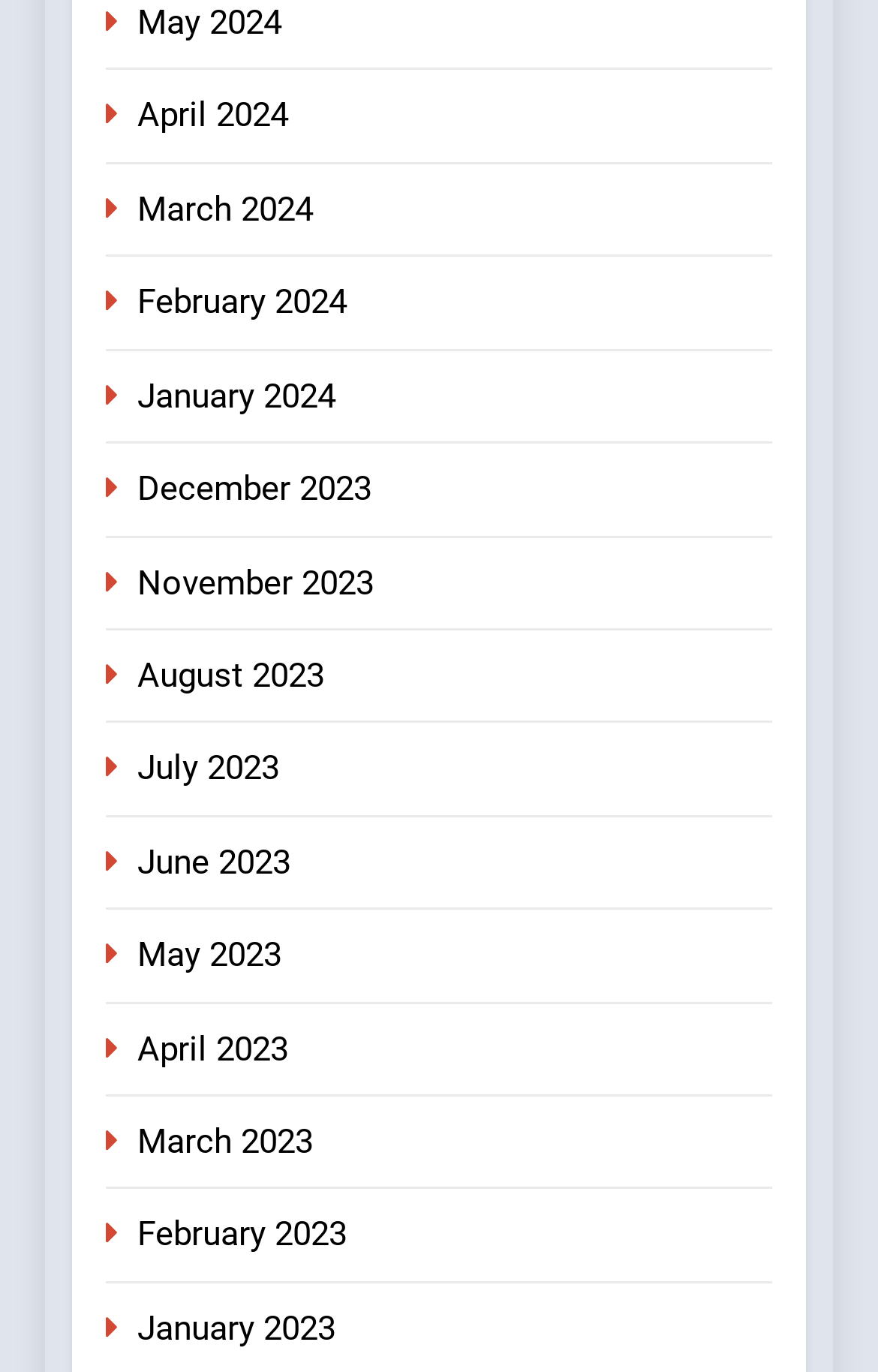Please determine the bounding box coordinates of the area that needs to be clicked to complete this task: 'View May 2024'. The coordinates must be four float numbers between 0 and 1, formatted as [left, top, right, bottom].

[0.156, 0.002, 0.321, 0.031]